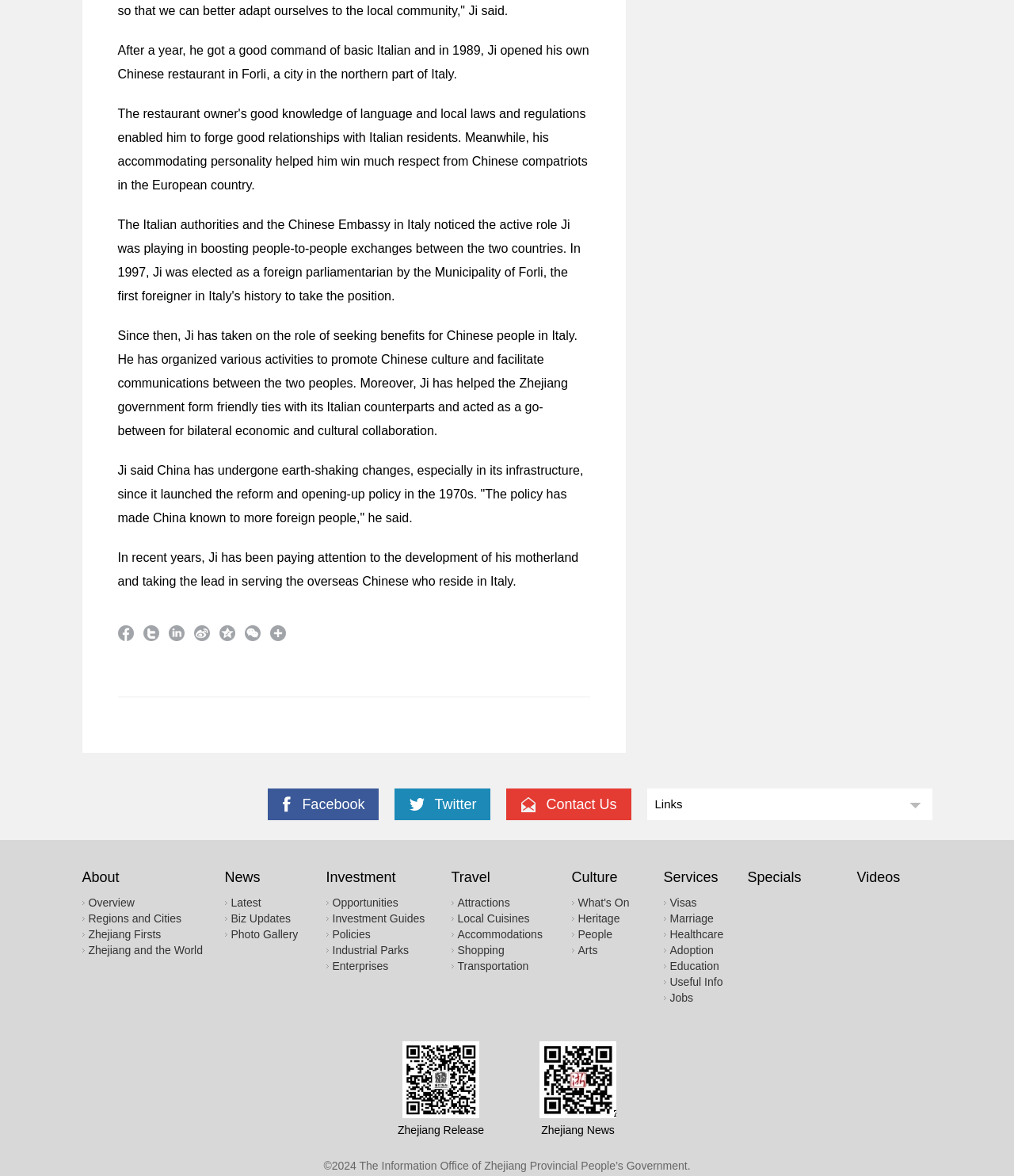Given the element description: "Zhejiang and the World", predict the bounding box coordinates of this UI element. The coordinates must be four float numbers between 0 and 1, given as [left, top, right, bottom].

[0.087, 0.803, 0.2, 0.813]